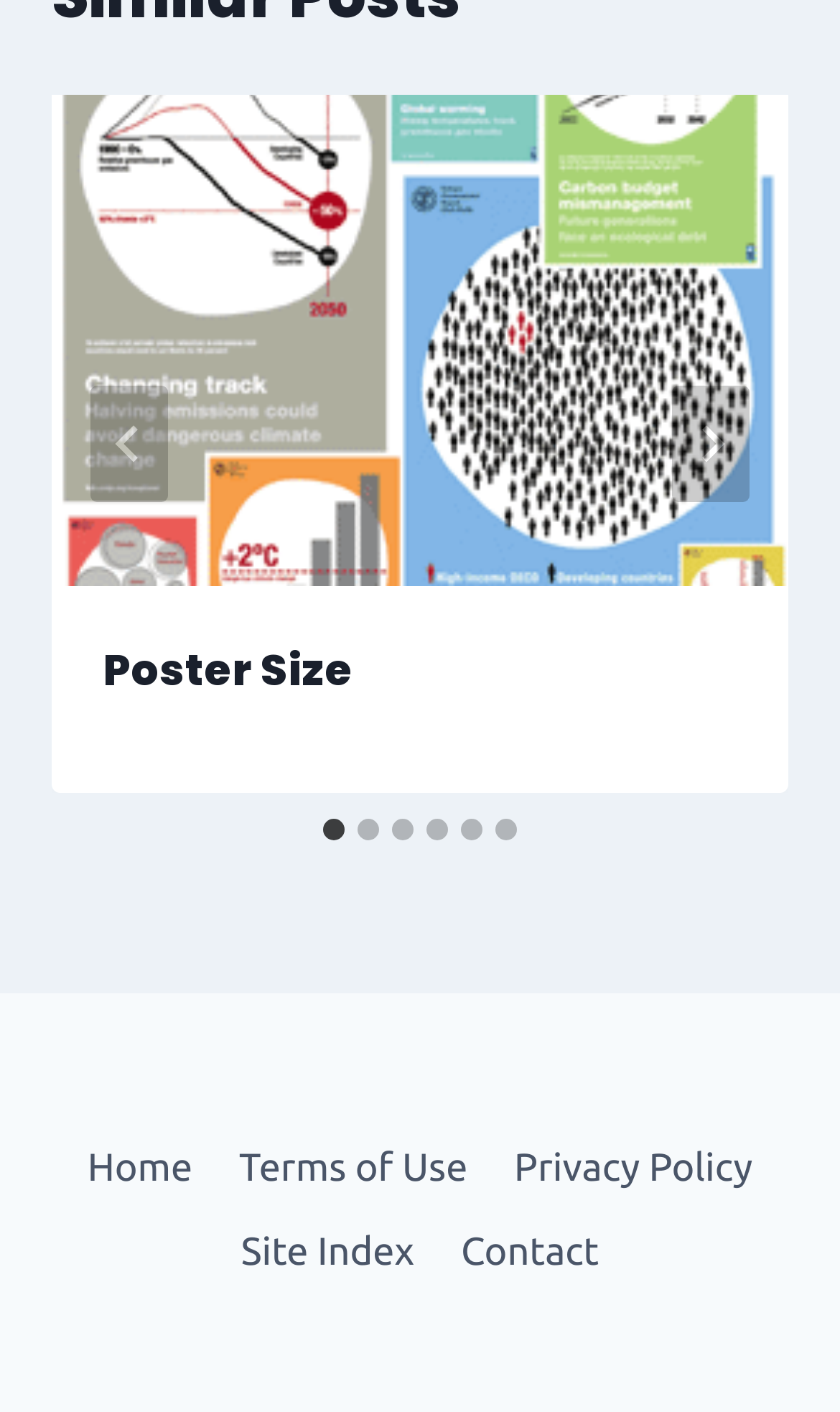Predict the bounding box of the UI element that fits this description: "Terms of Use".

[0.257, 0.797, 0.584, 0.858]